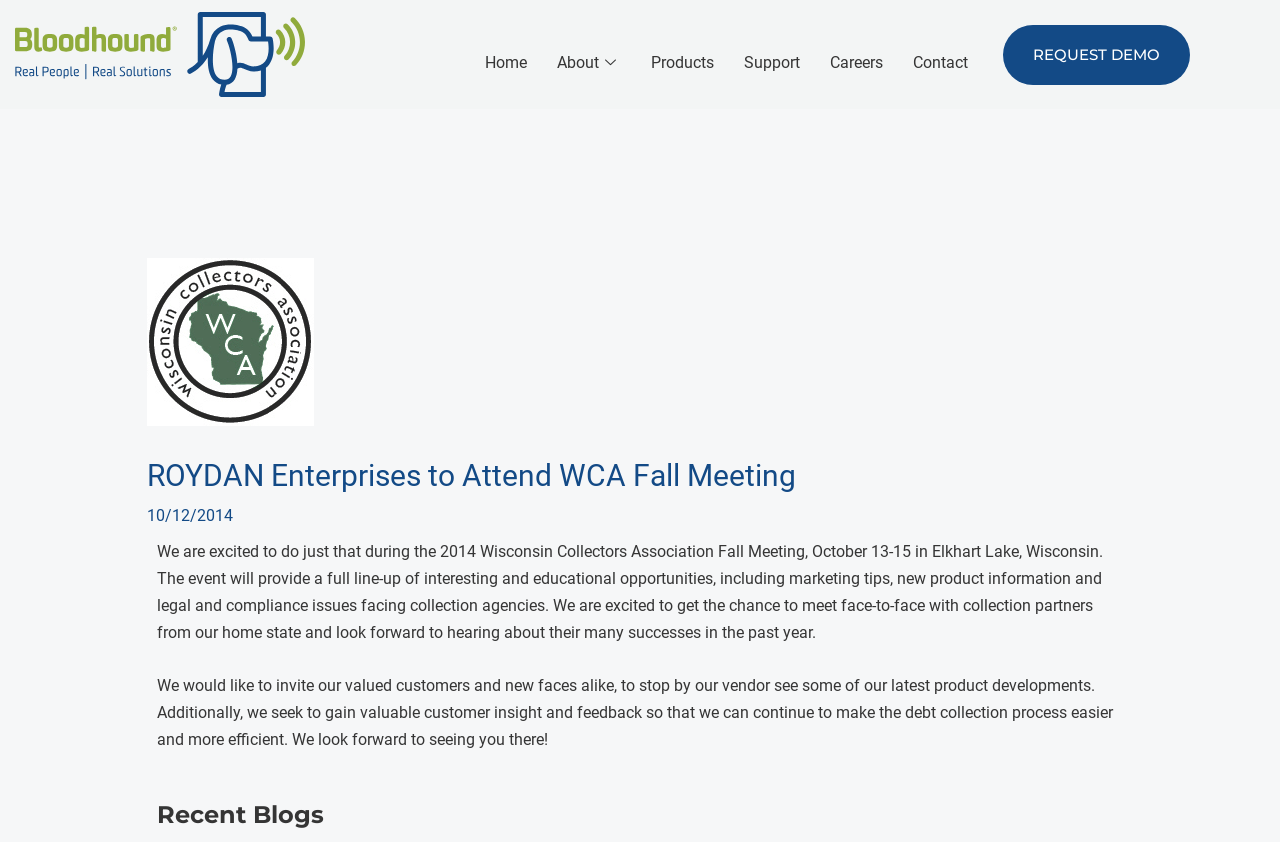Please use the details from the image to answer the following question comprehensively:
What is the location of the event?

The webpage mentions that the WCA Fall Meeting is taking place in Elkhart Lake, Wisconsin, from October 13-15.